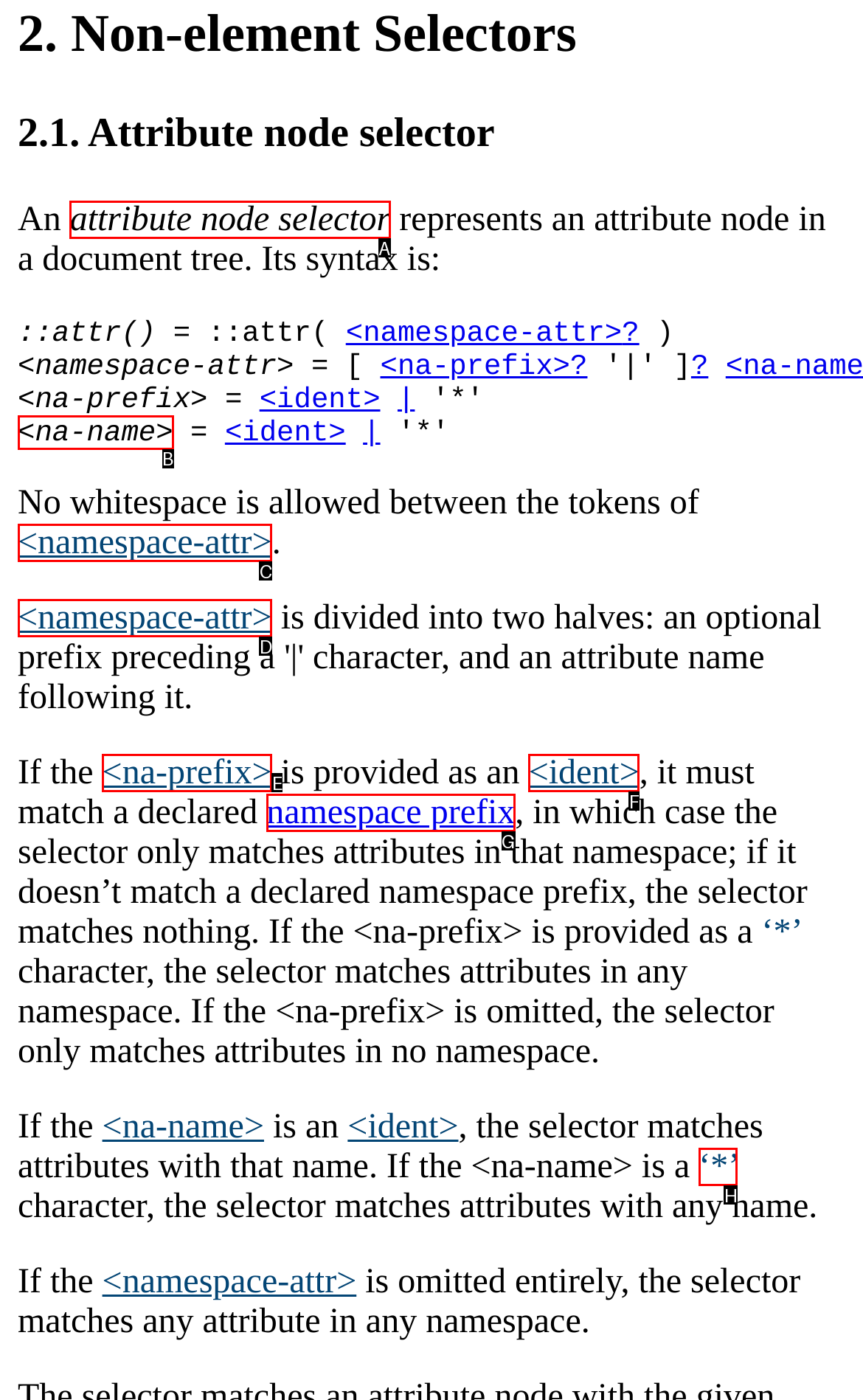Identify the correct UI element to click for the following task: Click <na-name> Choose the option's letter based on the given choices.

B